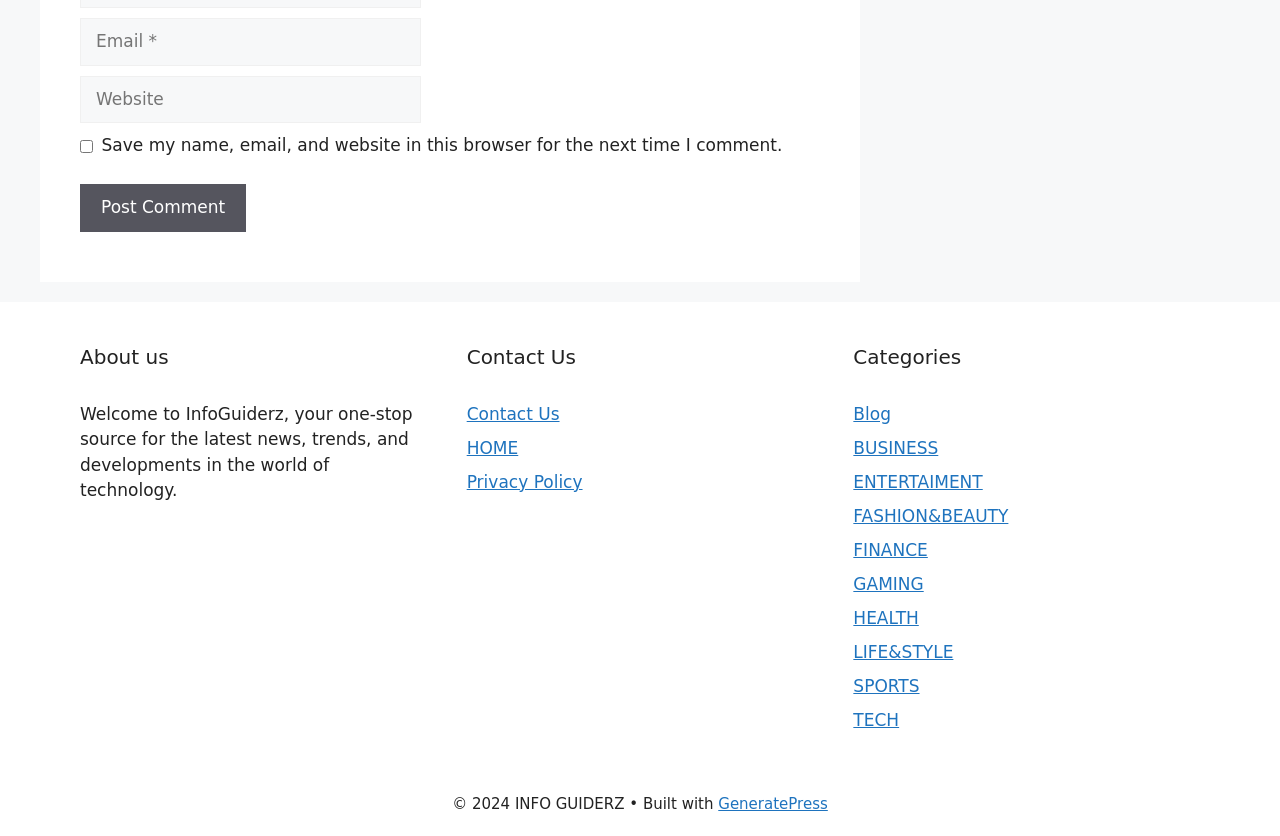What is the function of the checkbox?
Please provide a single word or phrase answer based on the image.

Save comment info